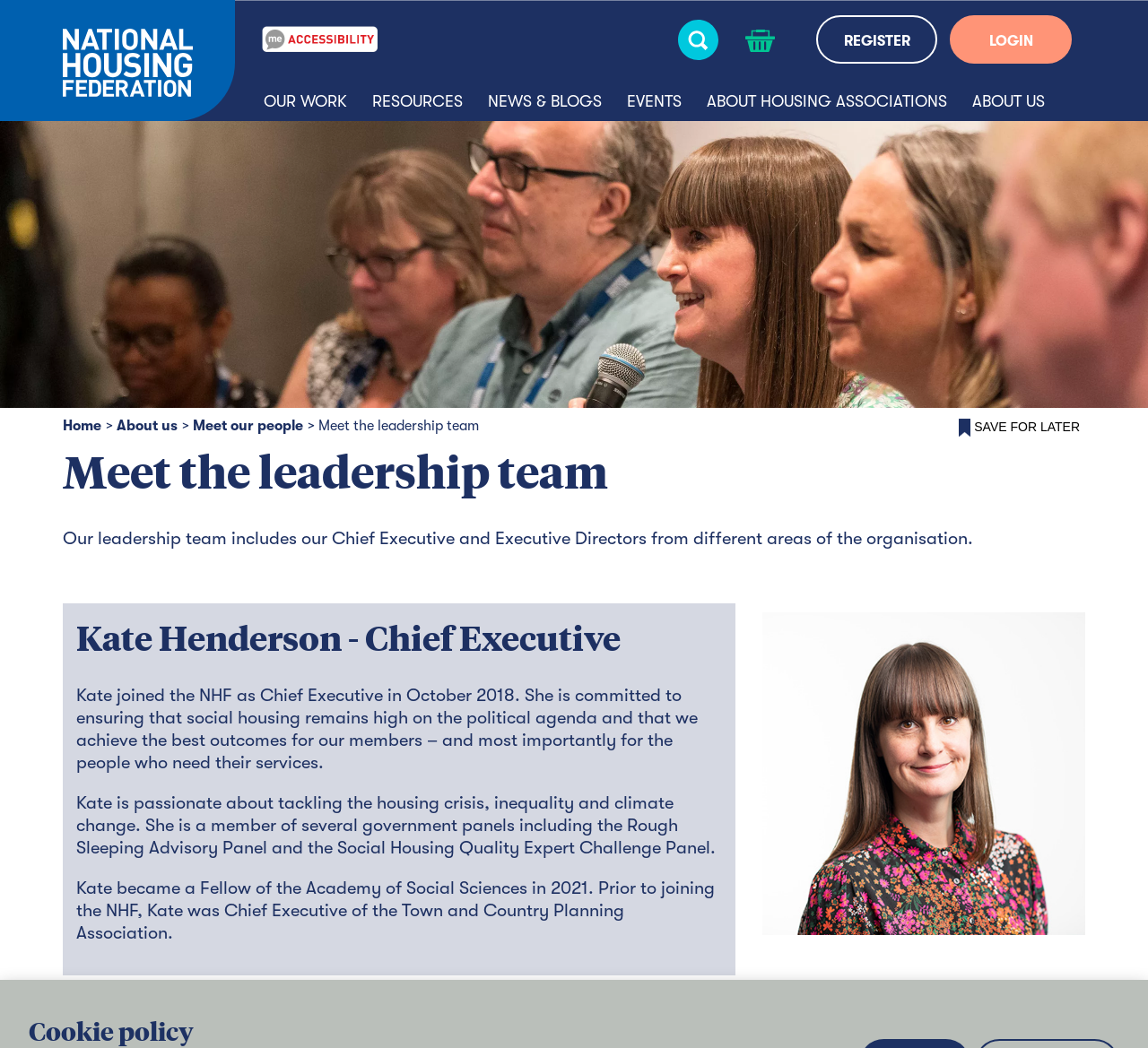Bounding box coordinates should be in the format (top-left x, top-left y, bottom-right x, bottom-right y) and all values should be floating point numbers between 0 and 1. Determine the bounding box coordinate for the UI element described as: About us

[0.101, 0.399, 0.155, 0.414]